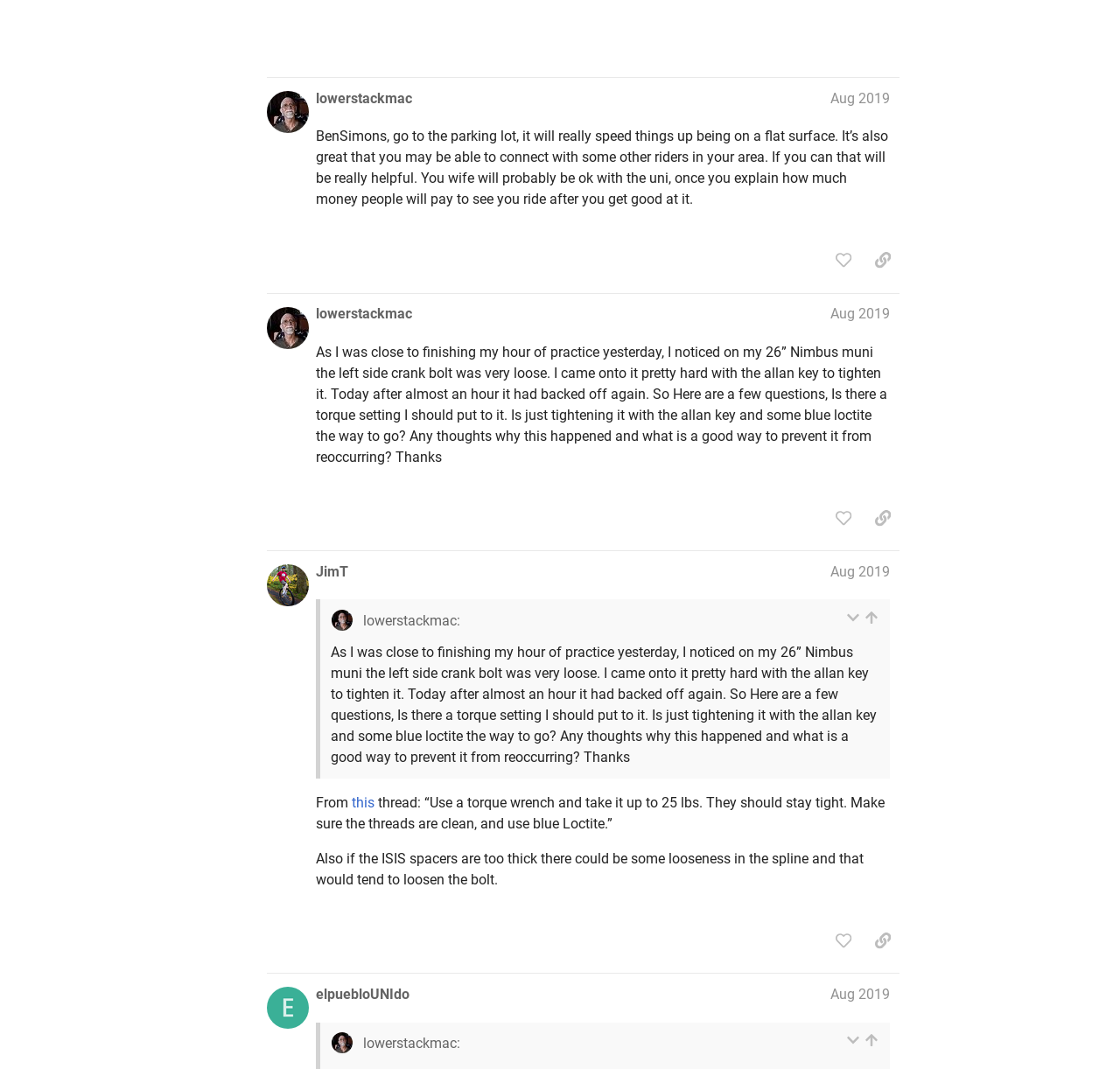Locate the bounding box coordinates of the clickable part needed for the task: "Expand the 'Categories' section".

[0.016, 0.224, 0.196, 0.242]